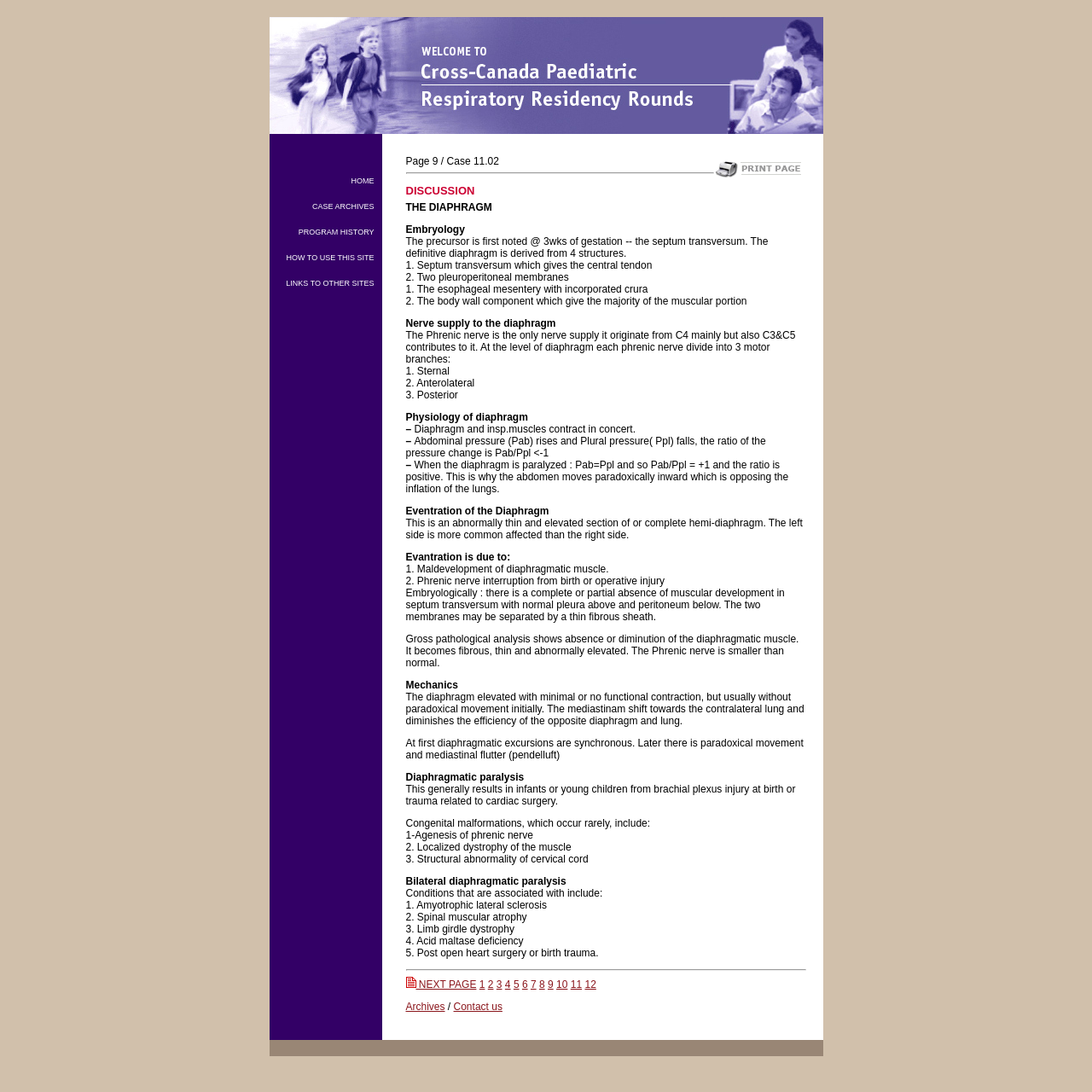Find the bounding box coordinates of the clickable area required to complete the following action: "Click on the NEXT PAGE link".

[0.371, 0.896, 0.436, 0.907]